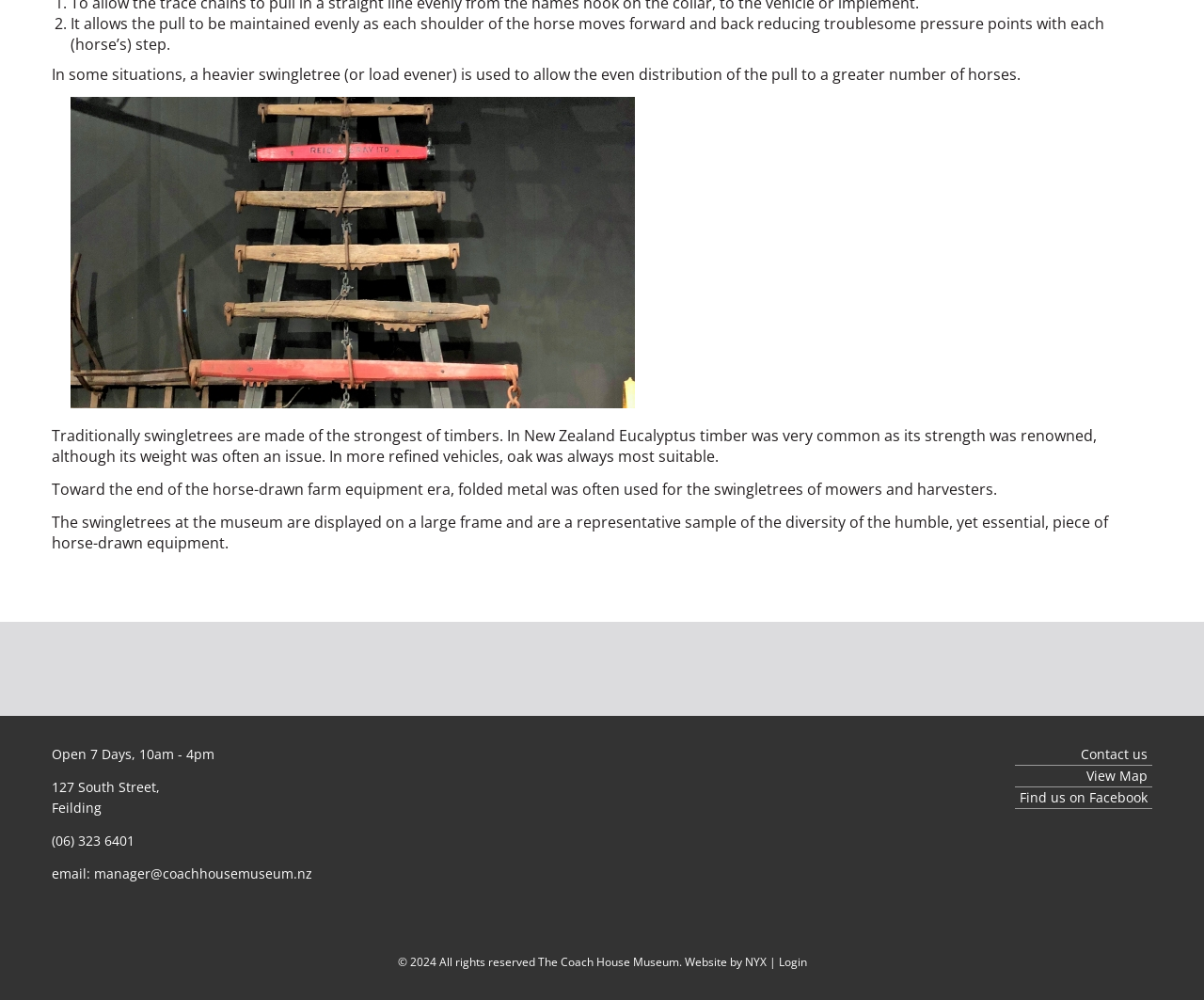Locate the UI element described by View Map in the provided webpage screenshot. Return the bounding box coordinates in the format (top-left x, top-left y, bottom-right x, bottom-right y), ensuring all values are between 0 and 1.

[0.902, 0.767, 0.953, 0.785]